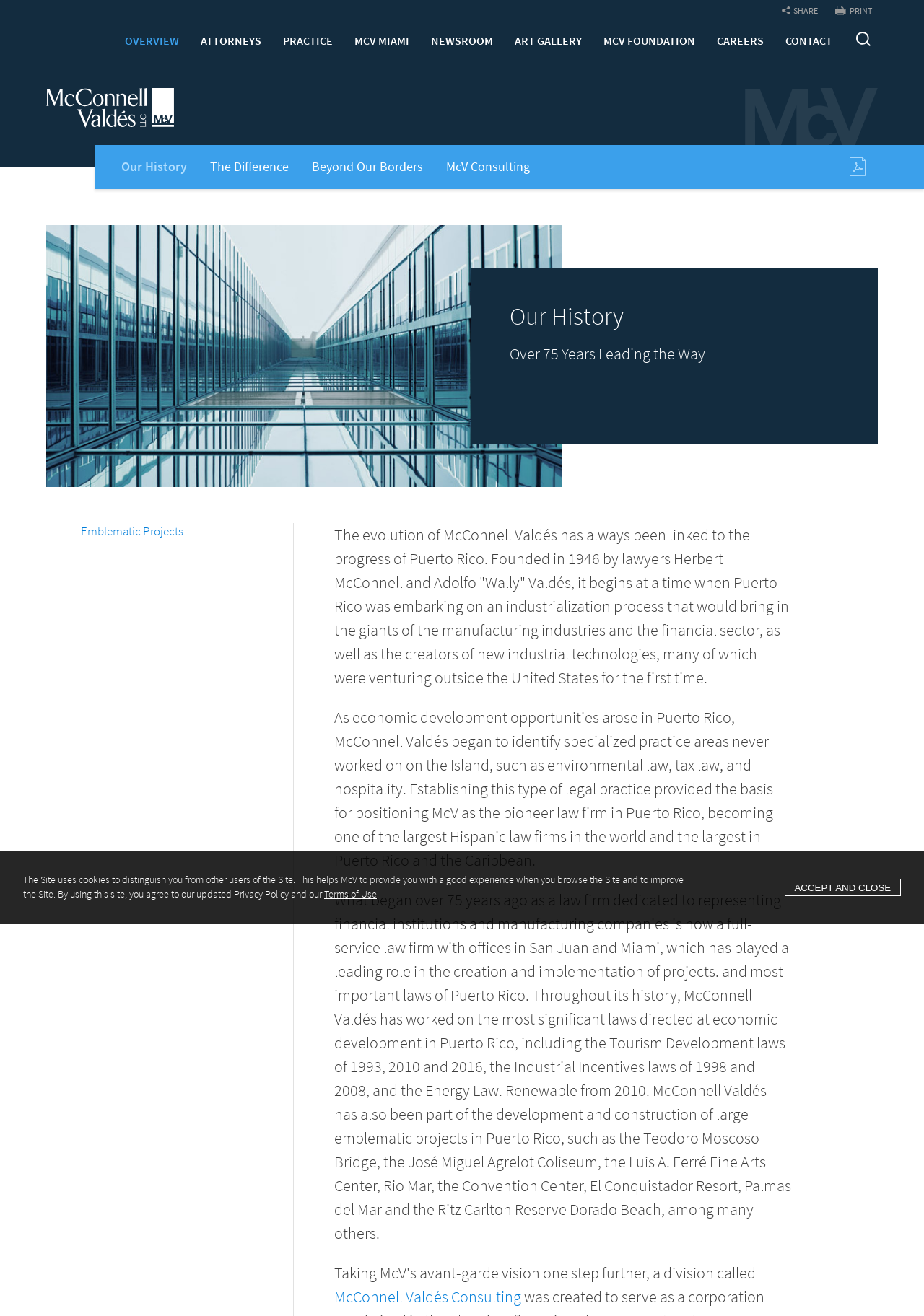Identify the coordinates of the bounding box for the element described below: "parent_node: Our History title="Print PDF"". Return the coordinates as four float numbers between 0 and 1: [left, top, right, bottom].

[0.918, 0.119, 0.938, 0.135]